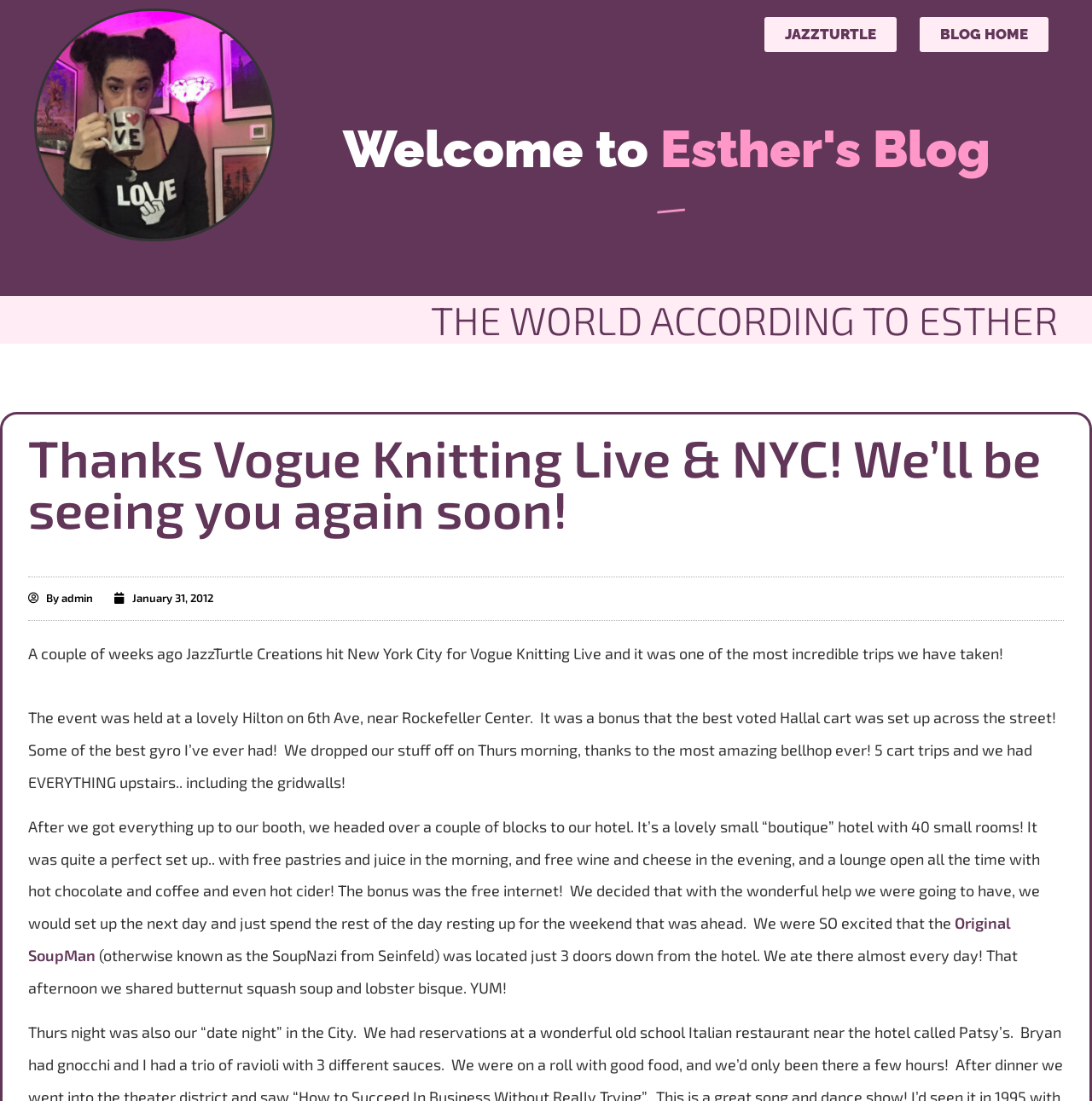Create a detailed summary of the webpage's content and design.

The webpage is a blog post titled "Thanks Vogue Knitting Live & NYC! We’ll be seeing you again soon!" by Esther. At the top, there are two links, "JAZZTURTLE" and "BLOG HOME", positioned side by side, with "JAZZTURTLE" on the left. Below these links, there is a heading "Welcome to Esther's Blog" with an image to its right. 

Underneath the heading, there is another heading "THE WORLD ACCORDING TO ESTHER". The main blog post title "Thanks Vogue Knitting Live & NYC! We’ll be seeing you again soon!" is a heading that spans almost the entire width of the page. 

Below the title, there are two links, "By admin" and "January 31, 2012", positioned side by side, with "By admin" on the left. The date link has a time element embedded within it. 

The blog post content starts with a paragraph of text that describes the author's experience at Vogue Knitting Live in New York City. The text is followed by several more paragraphs that continue the story, including descriptions of the event location, the hotel, and the food they ate. There is a link to "Original SoupMan" in one of the paragraphs. The text is written in a casual, conversational tone.